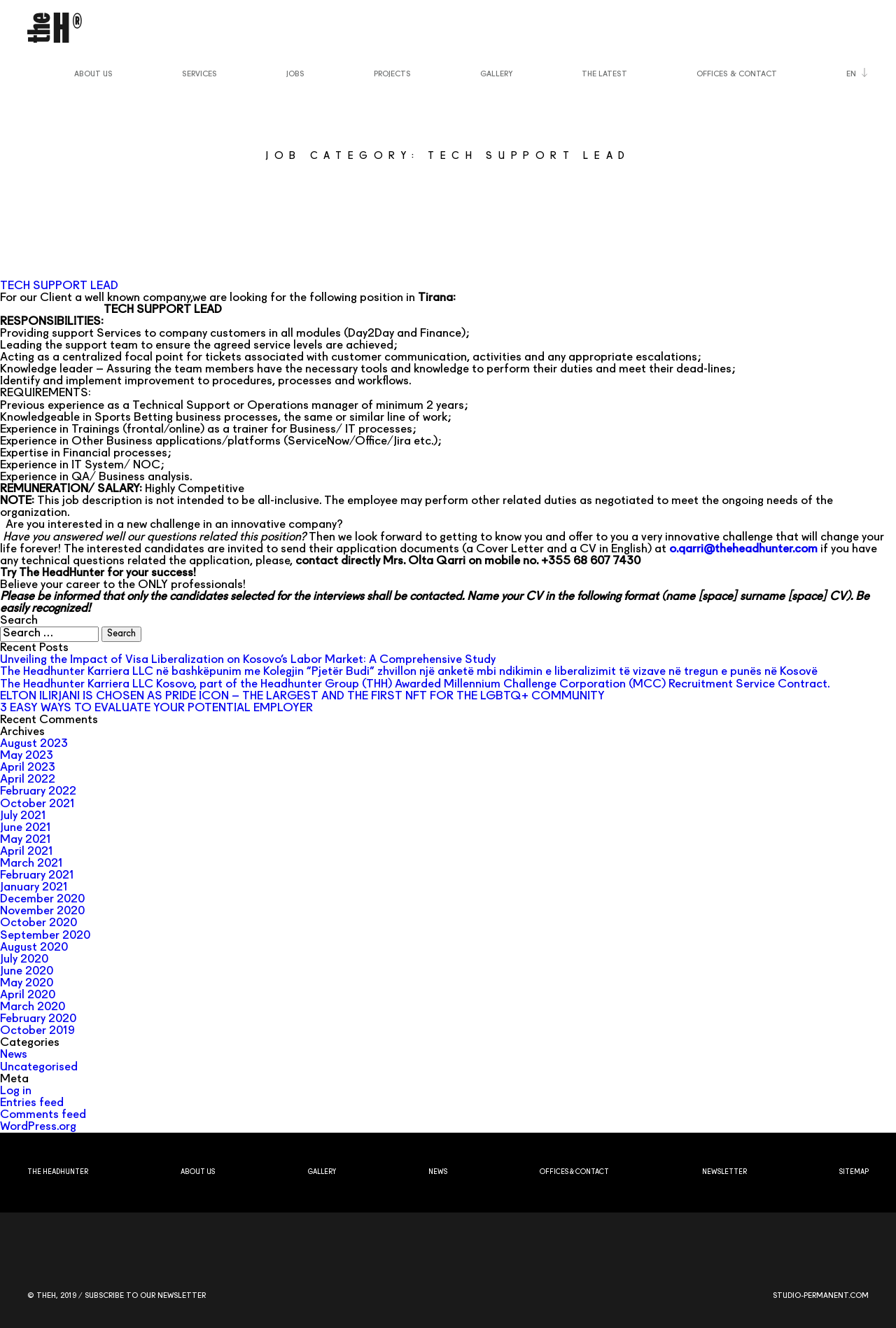Please identify the bounding box coordinates of the region to click in order to complete the task: "Search for a job". The coordinates must be four float numbers between 0 and 1, specified as [left, top, right, bottom].

[0.0, 0.472, 0.11, 0.484]